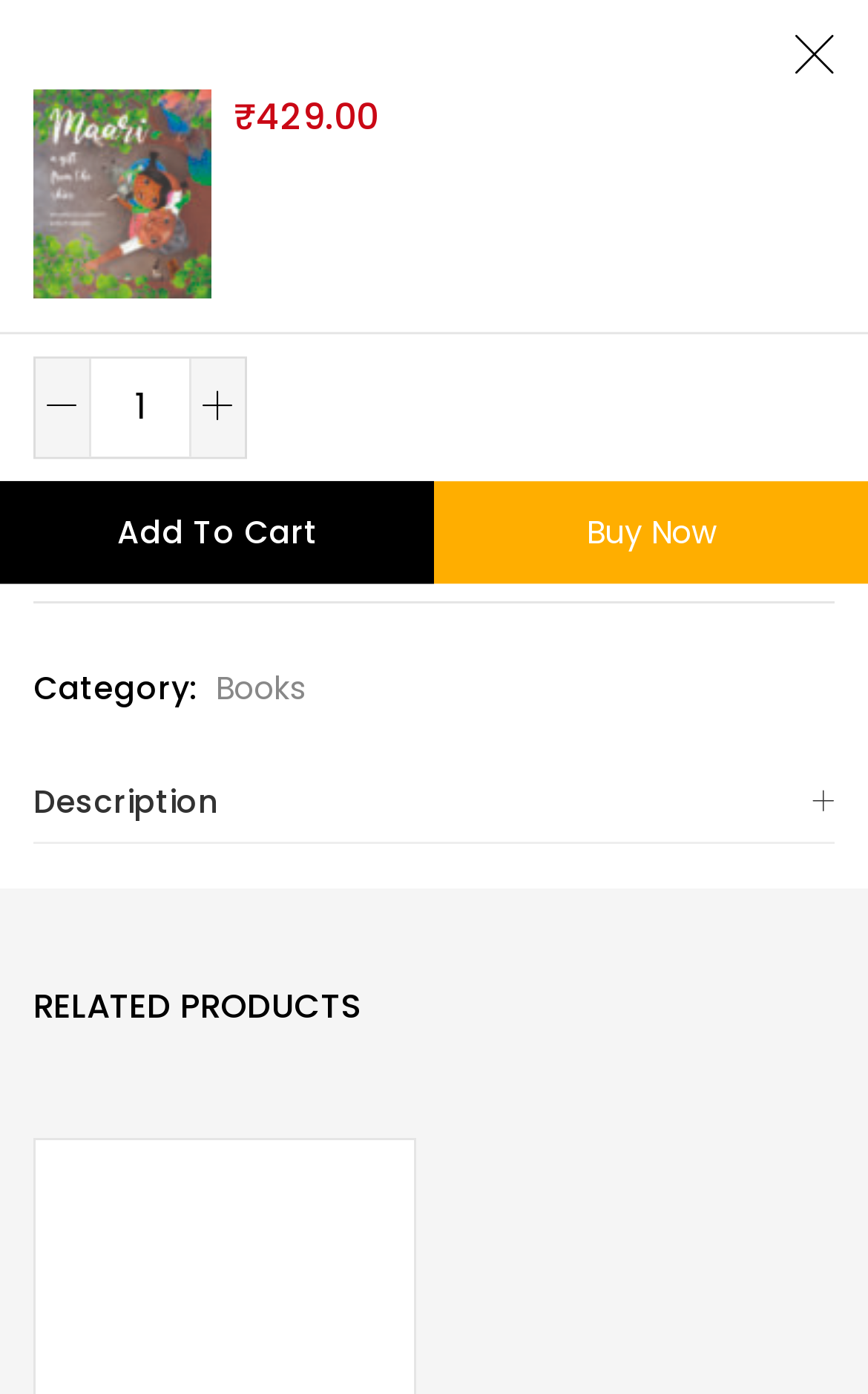Given the element description: "(0 customer reviews)", predict the bounding box coordinates of this UI element. The coordinates must be four float numbers between 0 and 1, given as [left, top, right, bottom].

[0.218, 0.021, 0.608, 0.043]